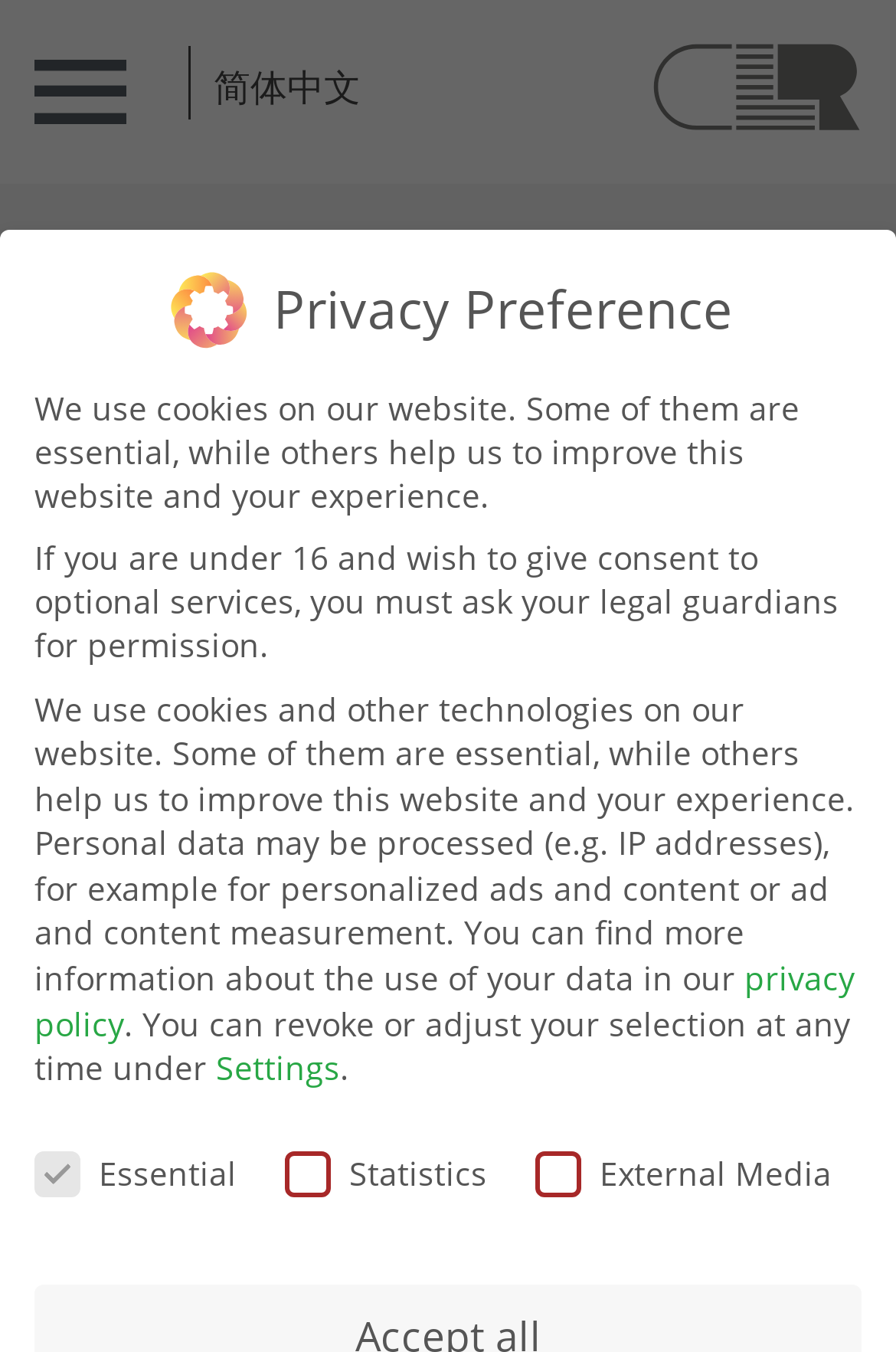What document can be accessed for more information about data use?
Provide a concise answer using a single word or phrase based on the image.

Privacy policy